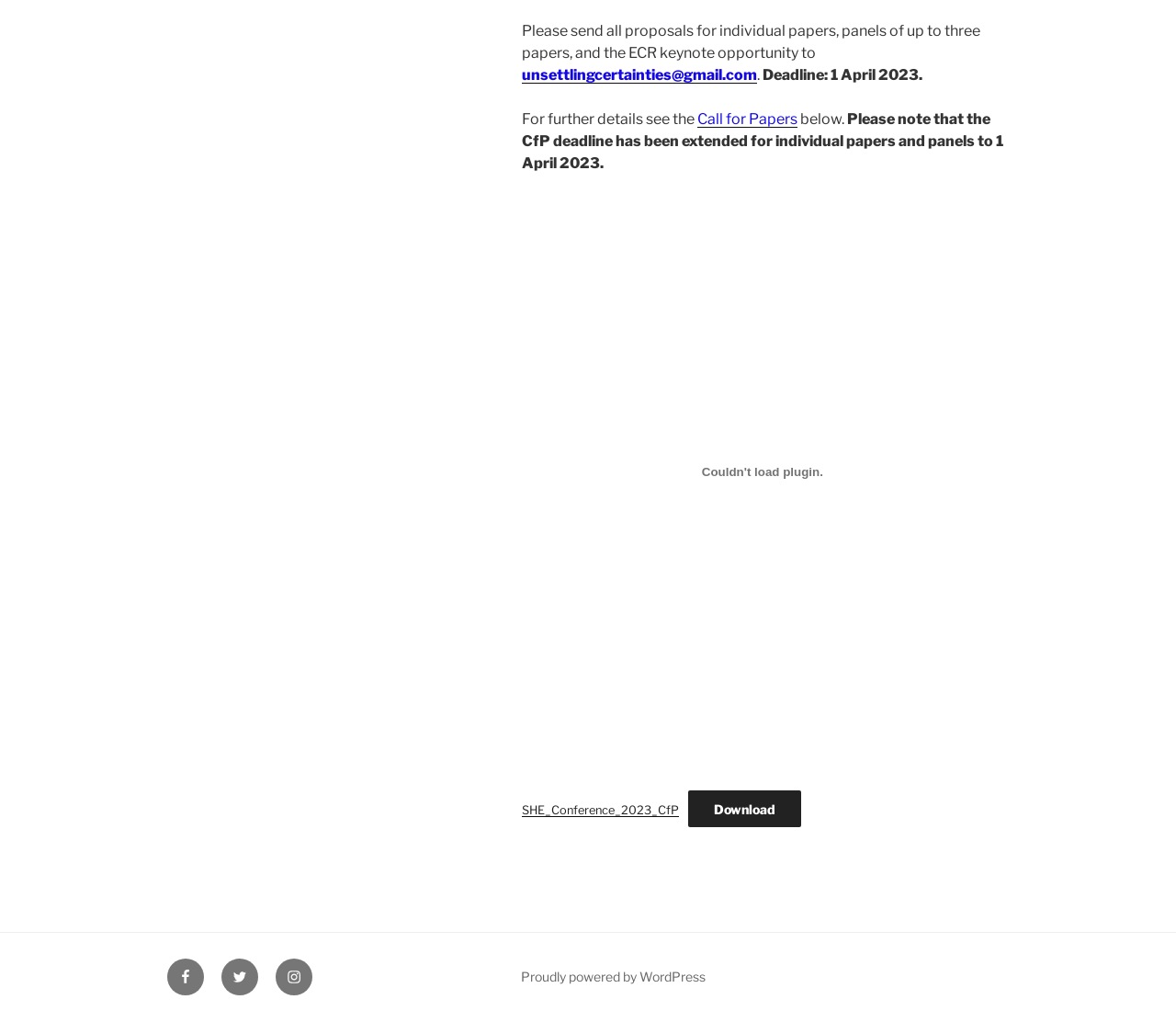Give the bounding box coordinates for the element described by: "Proudly powered by WordPress".

[0.443, 0.948, 0.6, 0.964]